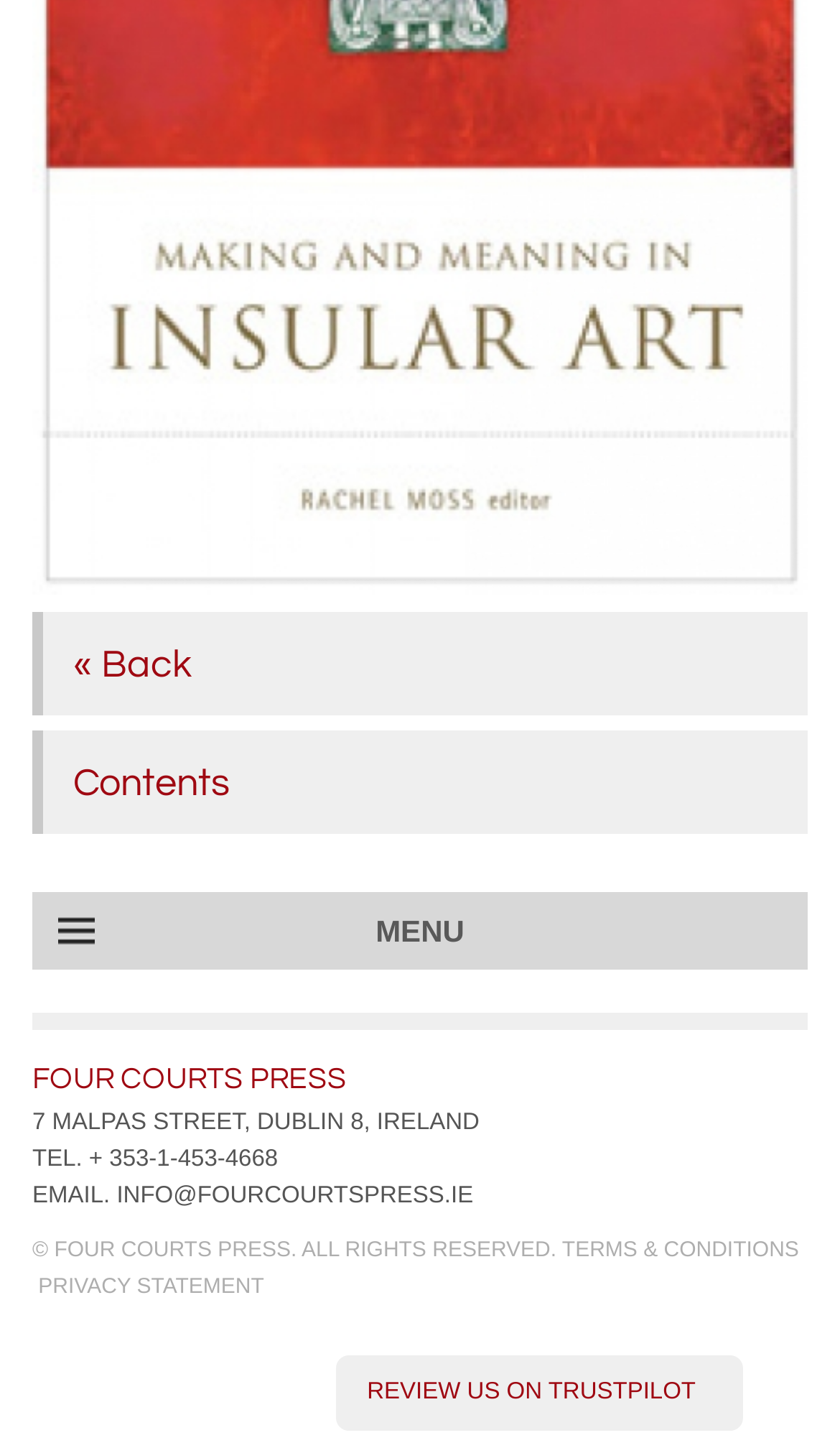Please provide a one-word or short phrase answer to the question:
What is the phone number of the publisher?

+ 353-1-453-4668